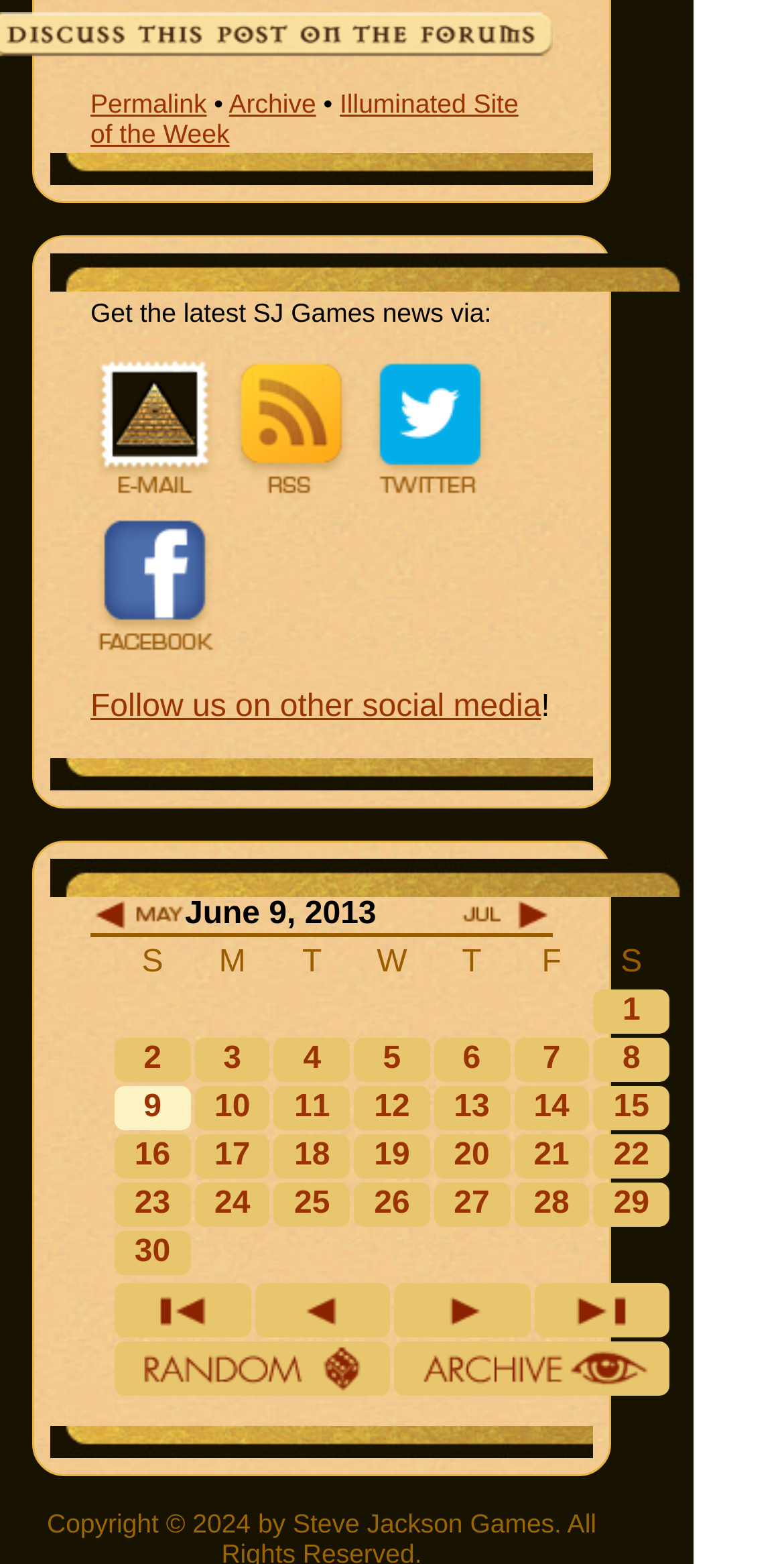What is the date of the latest article?
Examine the image closely and answer the question with as much detail as possible.

I found the date of the latest article by looking at the text 'June 9, 2013' which is located below the 'May 2013' link.